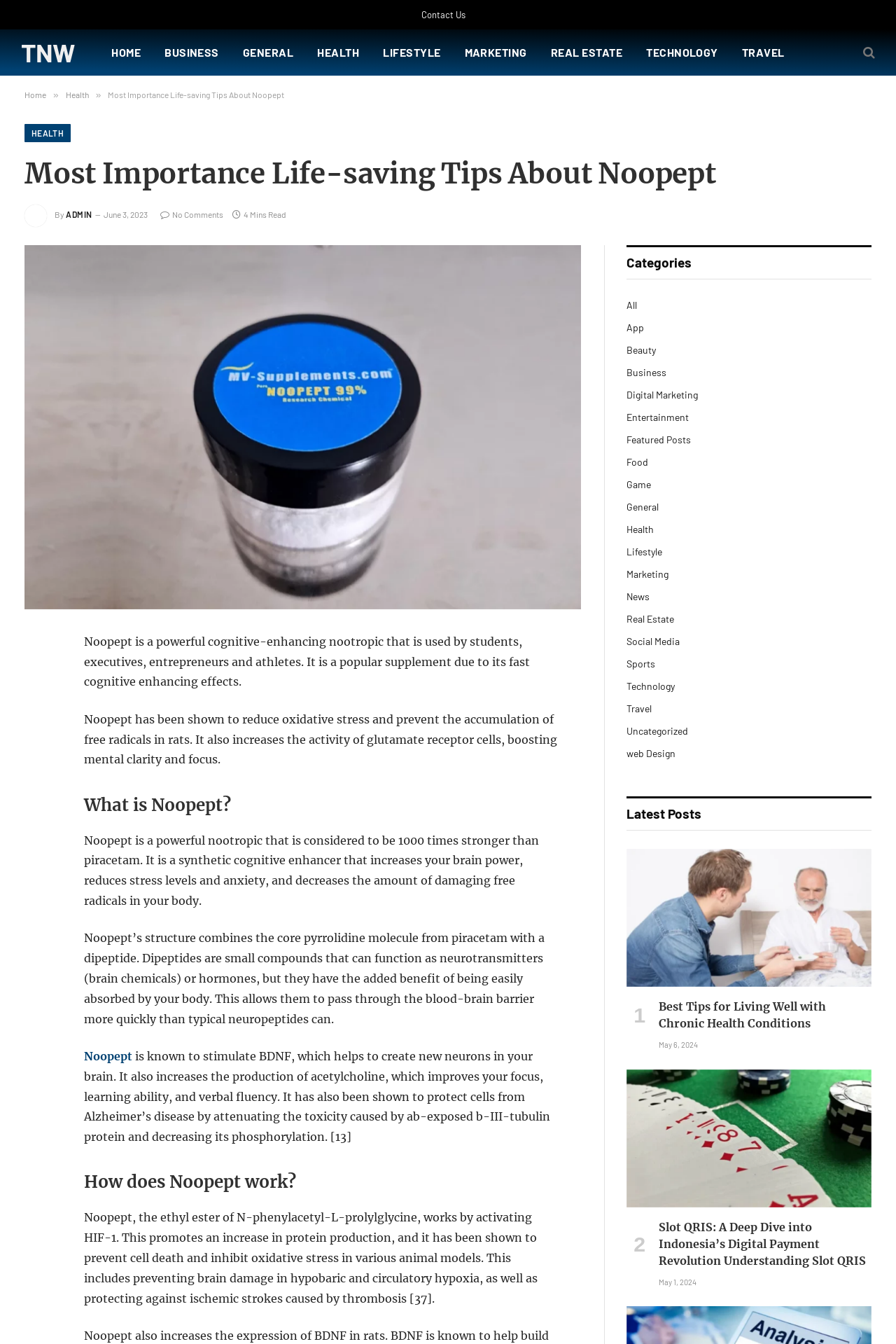Please determine the headline of the webpage and provide its content.

Most Importance Life-saving Tips About Noopept